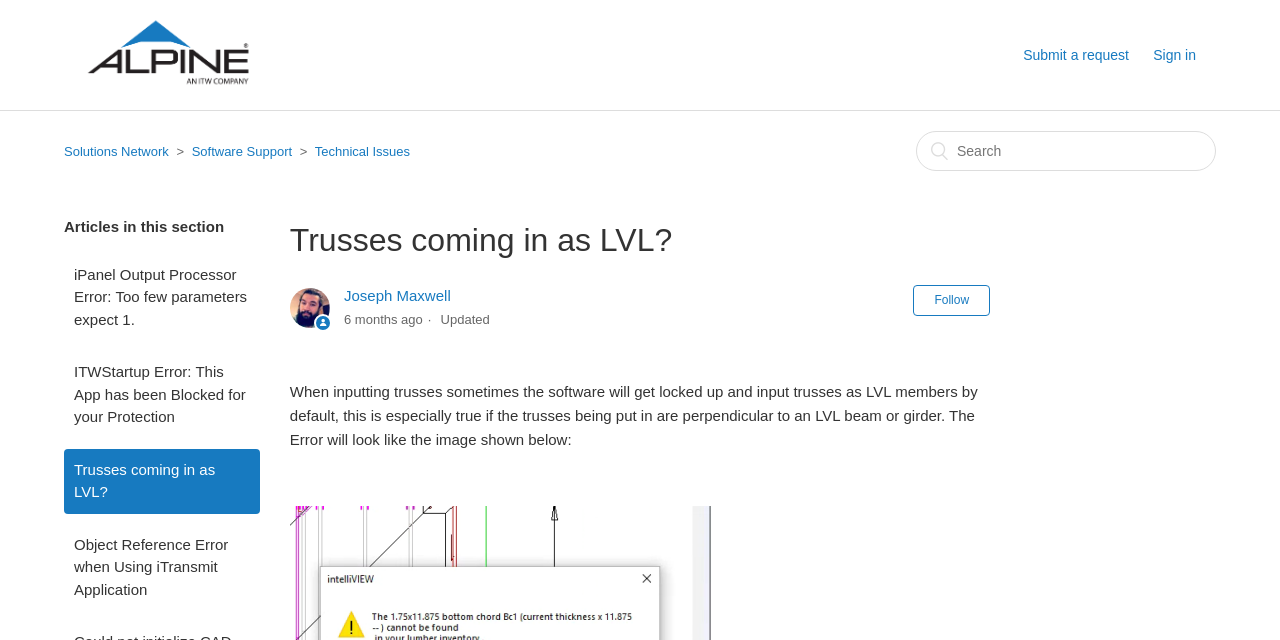Based on the element description Submit a request, identify the bounding box coordinates for the UI element. The coordinates should be in the format (top-left x, top-left y, bottom-right x, bottom-right y) and within the 0 to 1 range.

[0.799, 0.07, 0.898, 0.103]